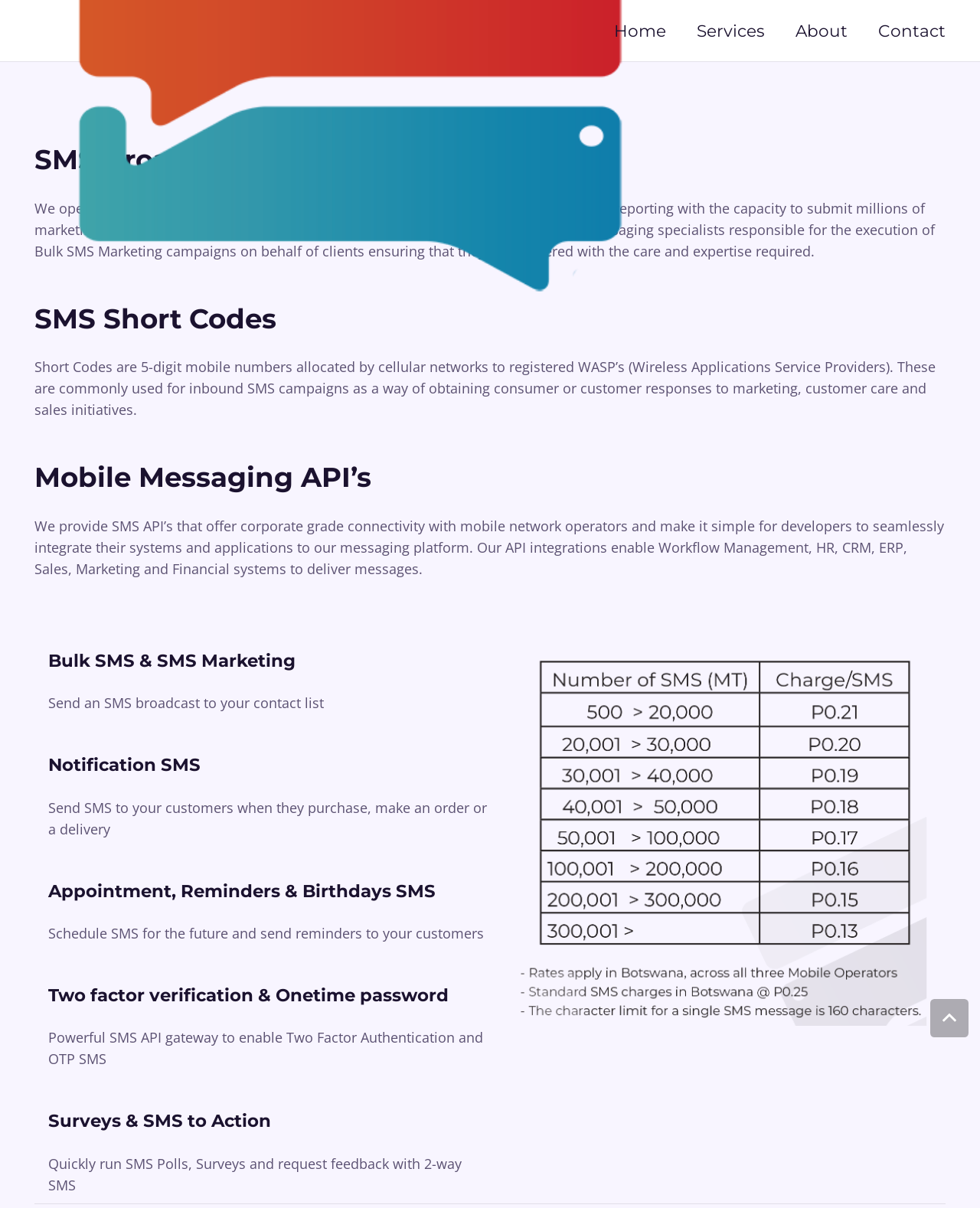Analyze the image and answer the question with as much detail as possible: 
What is the purpose of Short Codes?

According to the webpage, Short Codes are 5-digit mobile numbers allocated by cellular networks to registered WASP’s, and they are commonly used for inbound SMS campaigns as a way of obtaining consumer or customer responses to marketing, customer care and sales initiatives.